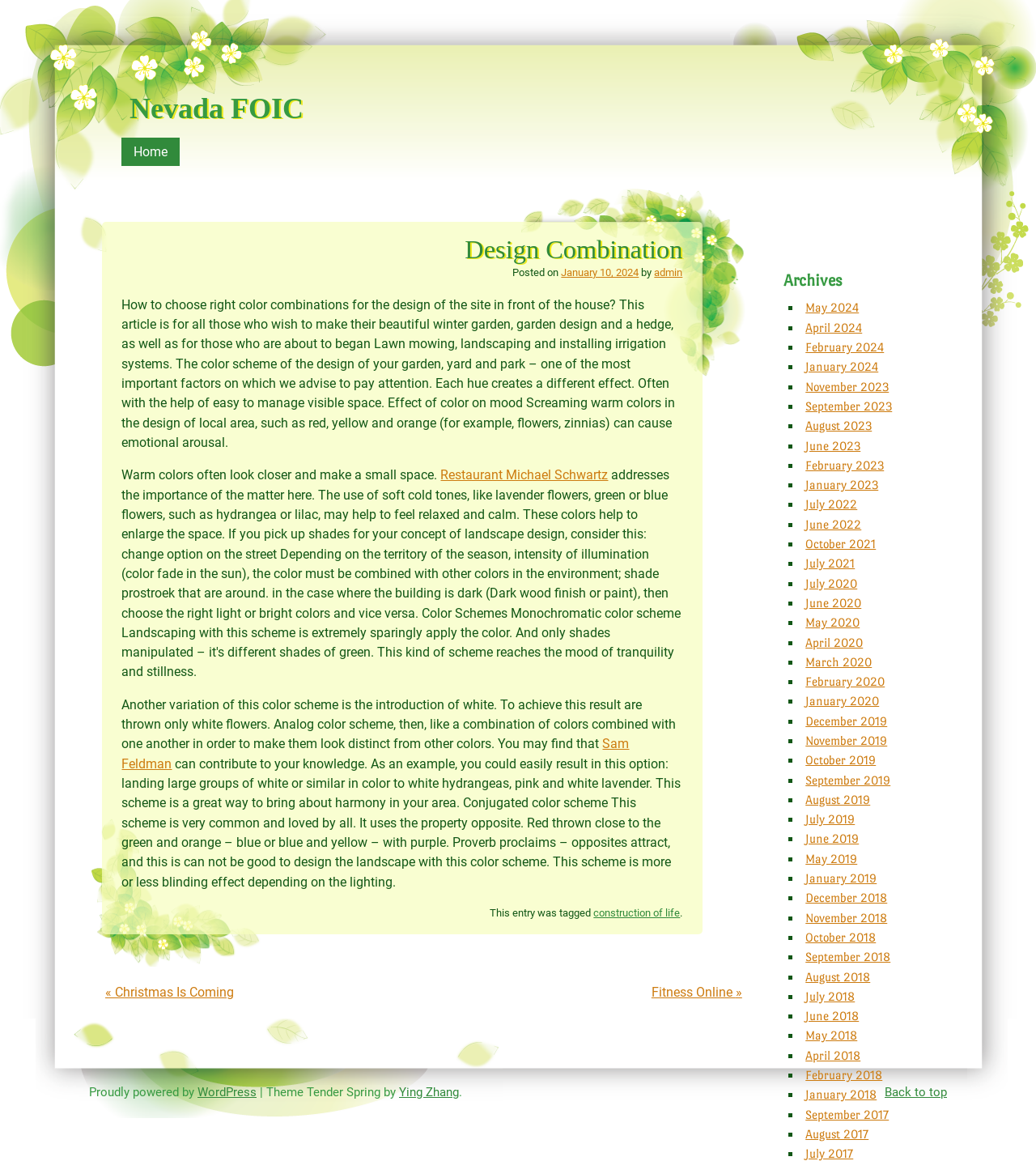Please answer the following question using a single word or phrase: 
Who wrote the article?

admin